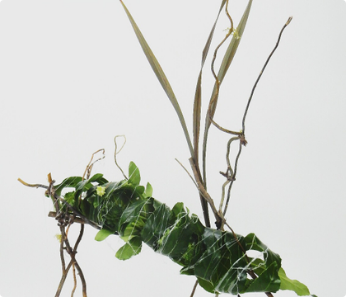Explain the content of the image in detail.

The image features a creative floral arrangement titled "I found it this way: Leaf nest design." This design showcases a cylindrical shape wrapped in layers of green leaves, creating a natural and organic appearance. Twisting tendrils and slender twig-like elements extend from the structure, adding height and texture while enhancing its rustic charm. The arrangement emphasizes the beauty of foliage, showcasing a harmonious blend of different plant materials against a clean, white background, which allows the intricate details and vibrant greens of the leaves to stand out prominently. This piece represents a unique approach to floral art, demonstrating how nature can be transformed into visually appealing designs.